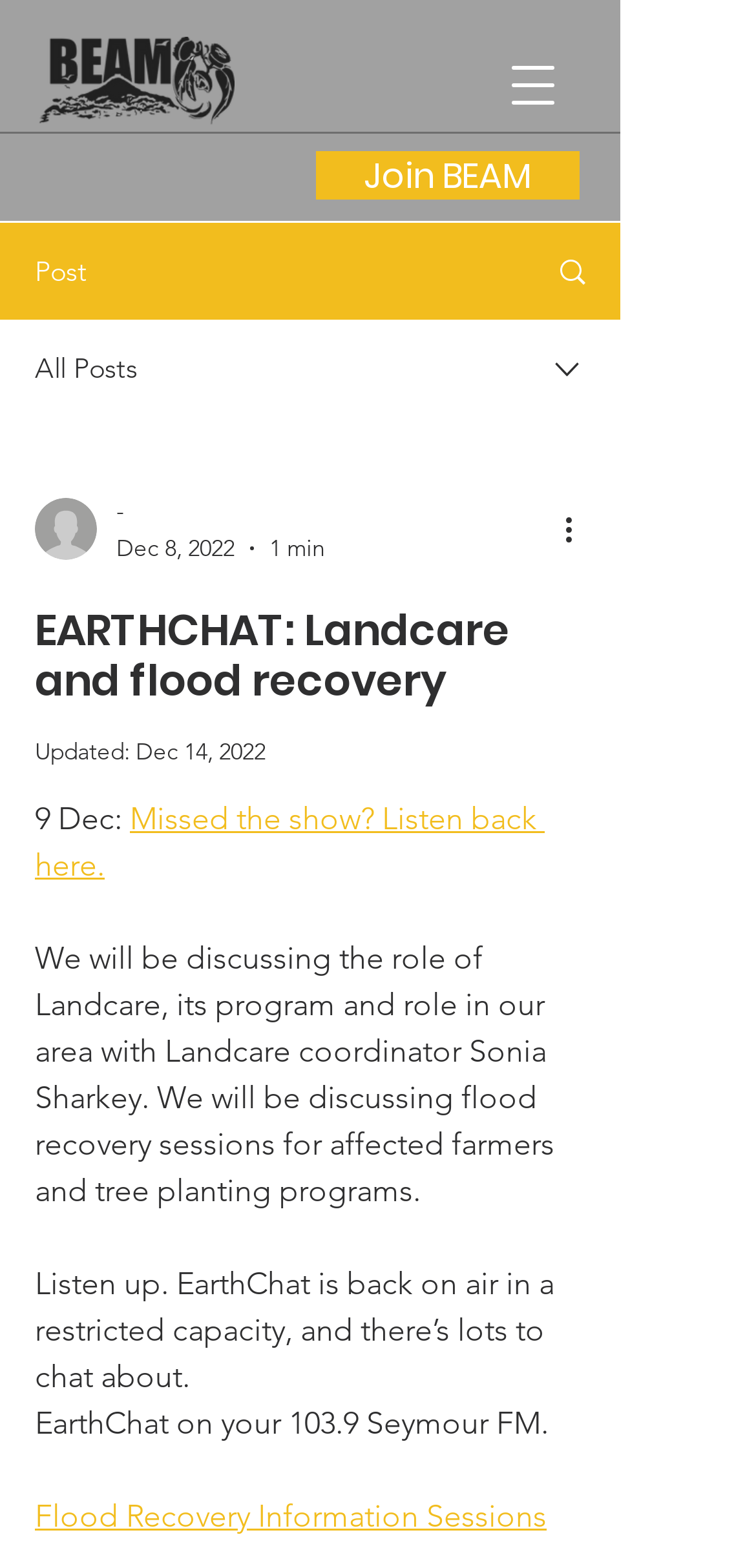Please answer the following question using a single word or phrase: 
What is the frequency of the radio station mentioned?

103.9 Seymour FM